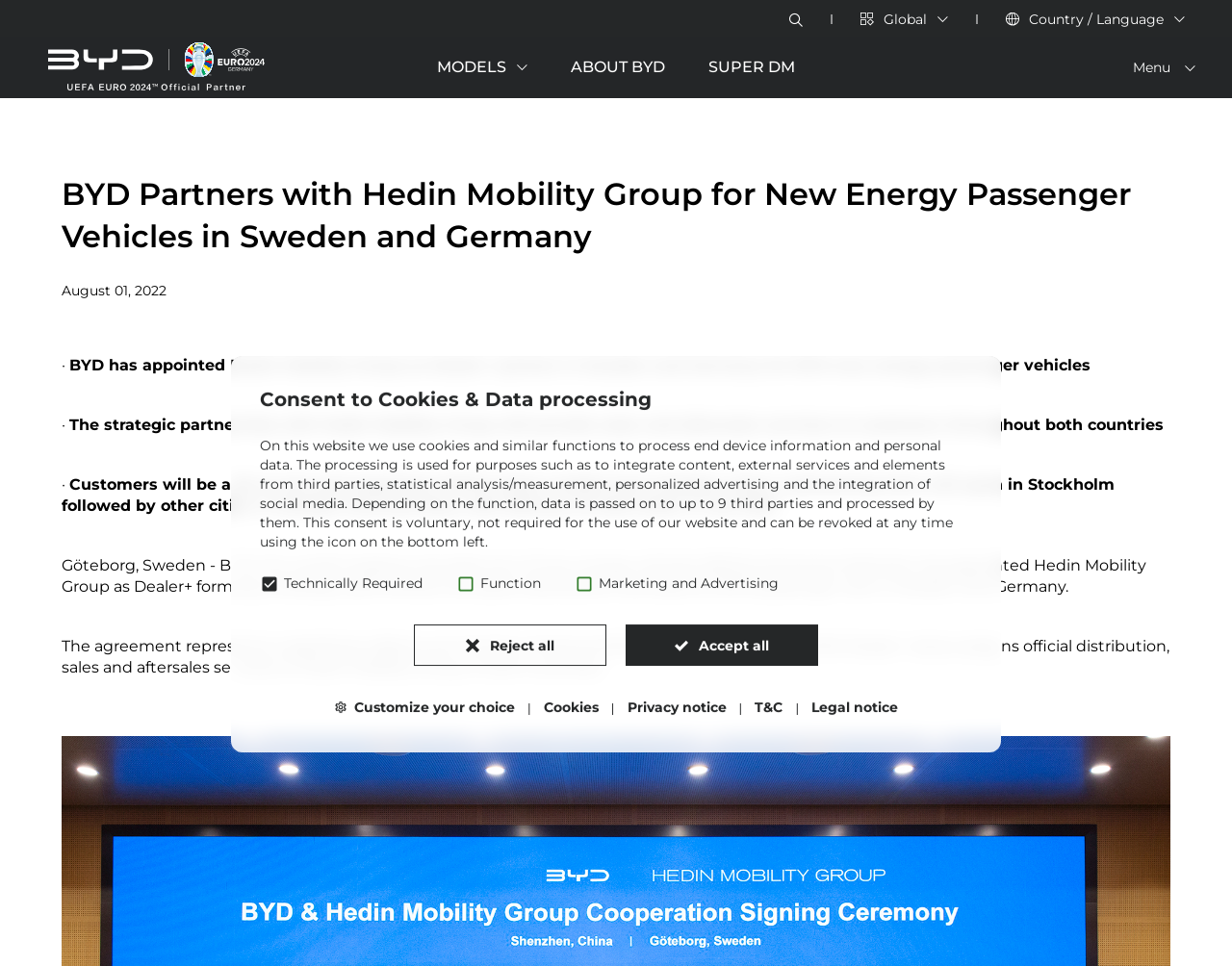Identify the bounding box coordinates of the clickable section necessary to follow the following instruction: "Click on BYD". The coordinates should be presented as four float numbers from 0 to 1, i.e., [left, top, right, bottom].

[0.039, 0.044, 0.273, 0.094]